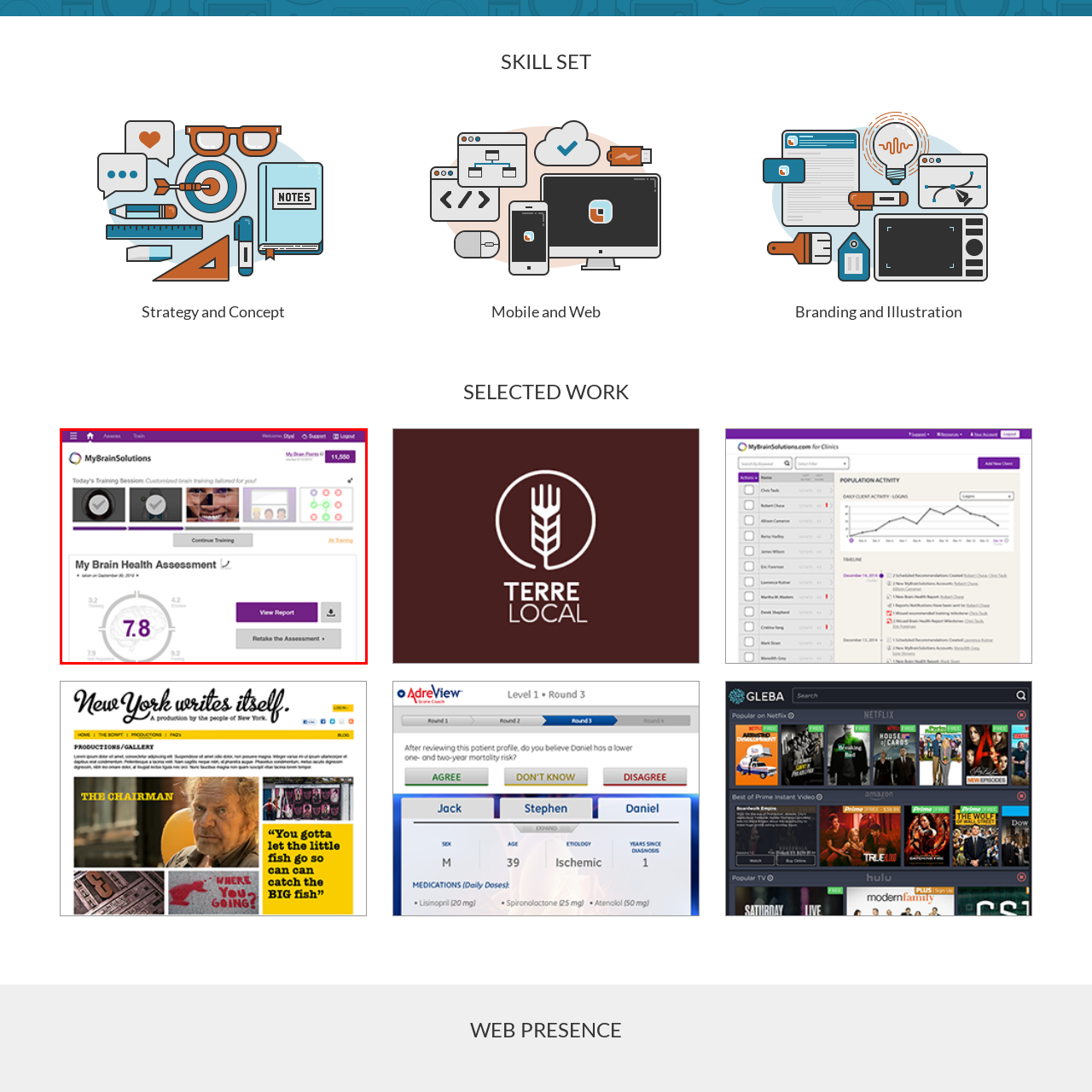Provide an in-depth caption for the image inside the red boundary.

The image presents a user interface from MyBrainSolutions, highlighting a personalized training session designed for cognitive enhancement. At the top, a header displays "MyBrainSolutions" alongside a user points indicator showing "11,550" points. Below this, a section outlines today's training session with a brief description stating "Customized brain training tailored for you!" 

The central part of the interface features two checked items, suggesting they are completed tasks, and a placeholder for additional content, emphasizing interactivity. A prominent button labeled "Continue Training" encourages the user to proceed with their cognitive exercises.

Just beneath, the "My Brain Health Assessment" section is delineated by a circular score gauge, indicating a score of "7.8." The date of the assessment is noted as "Taken on September 26, 2019." Accompanying buttons allow users to "View Report" or "Retake the Assessment," providing options for further engagement. Overall, the layout fosters an inviting environment for users to enhance their brain health through tailored activities.